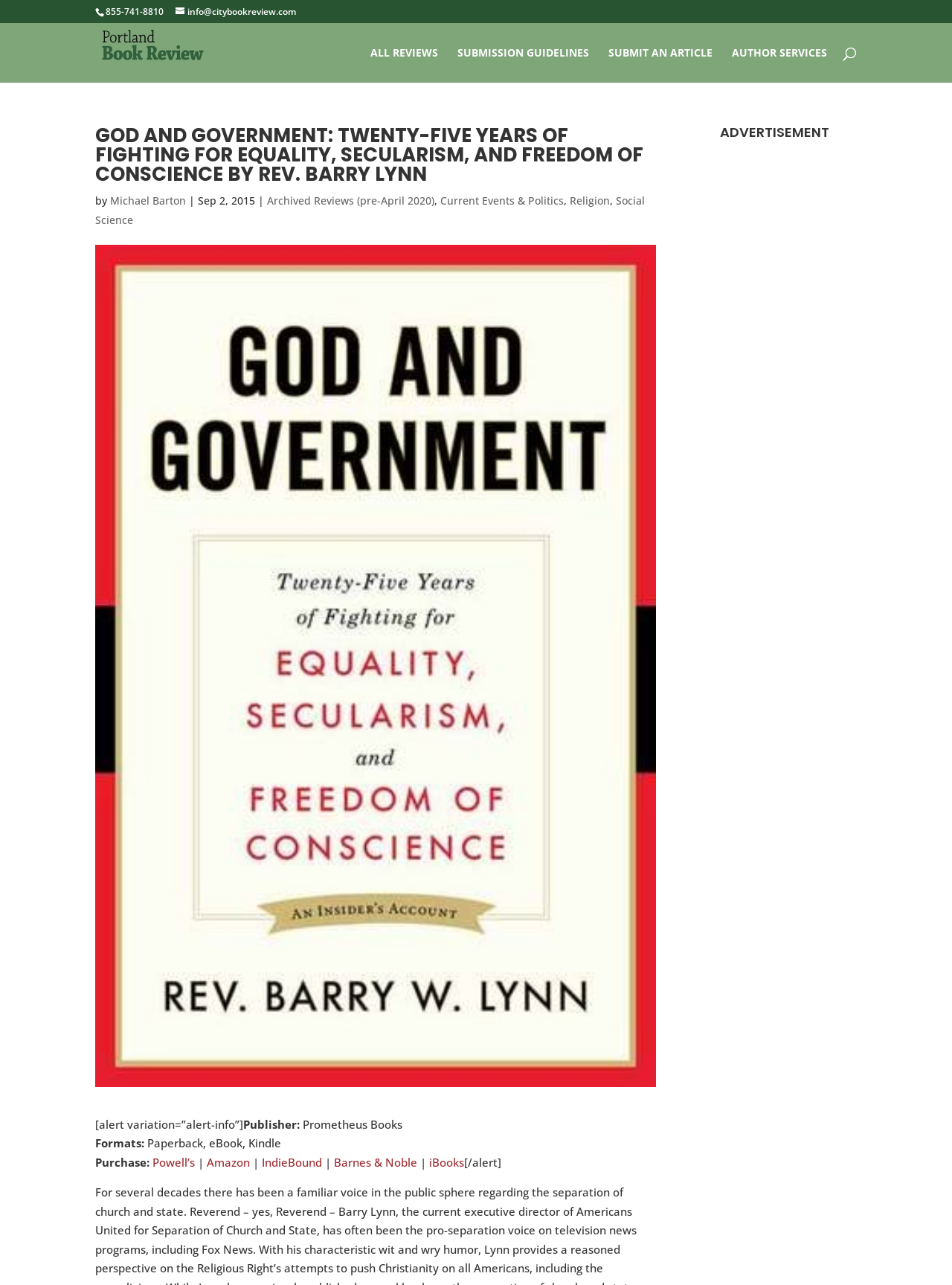Respond to the question below with a single word or phrase: What are the formats of the book?

Paperback, eBook, Kindle